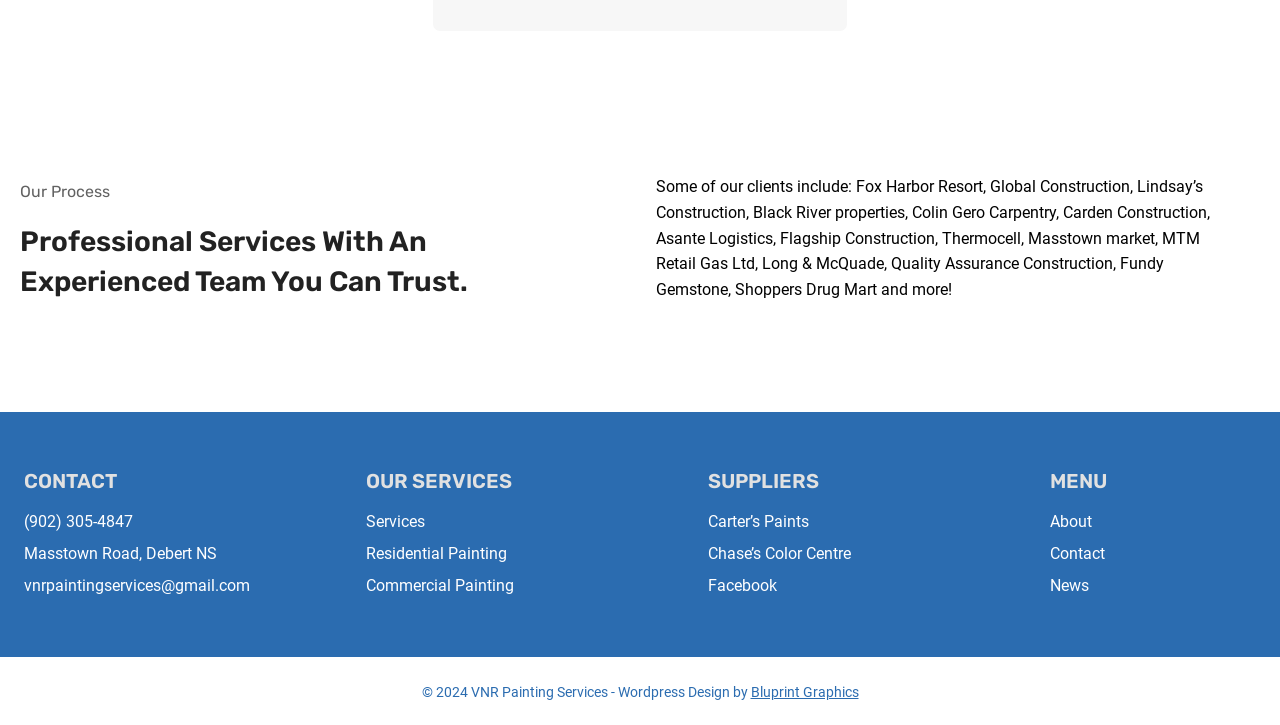Provide the bounding box coordinates of the UI element this sentence describes: "Masstown Road, Debert NS".

[0.019, 0.743, 0.18, 0.787]